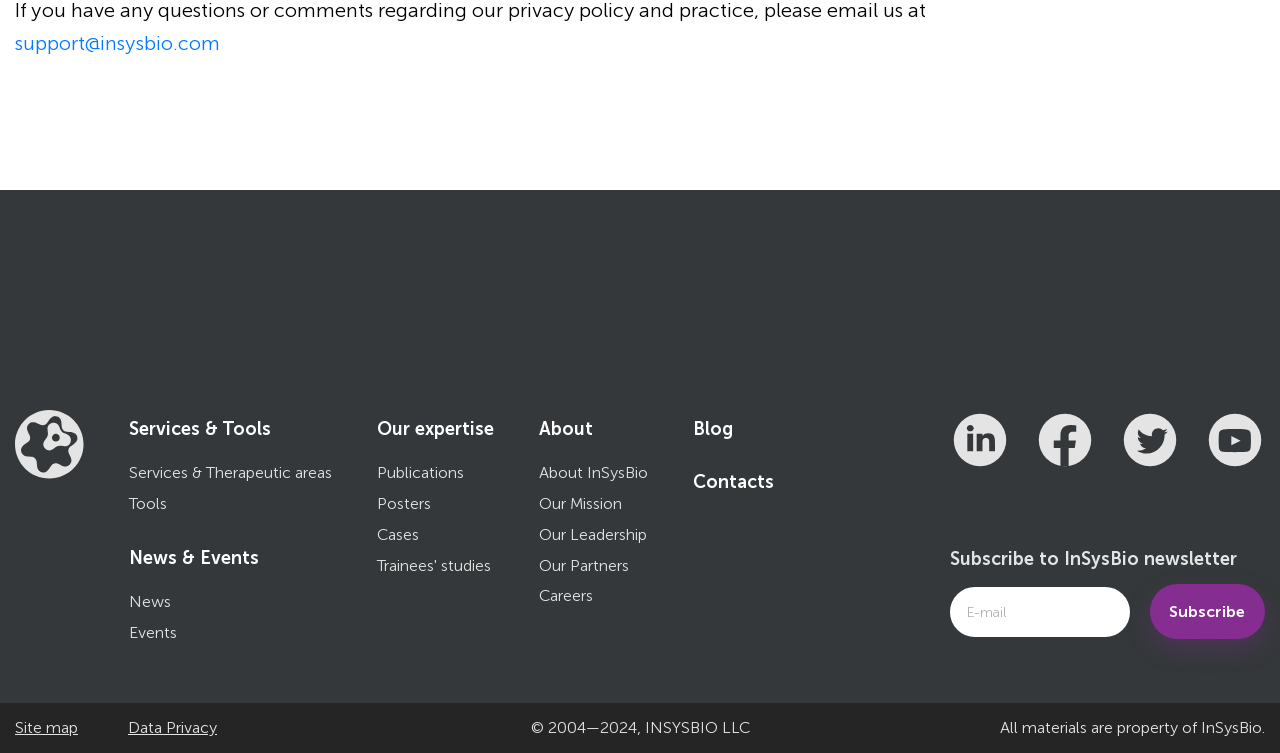Answer the question in a single word or phrase:
What is the purpose of the 'Subscribe' button?

To subscribe to newsletter